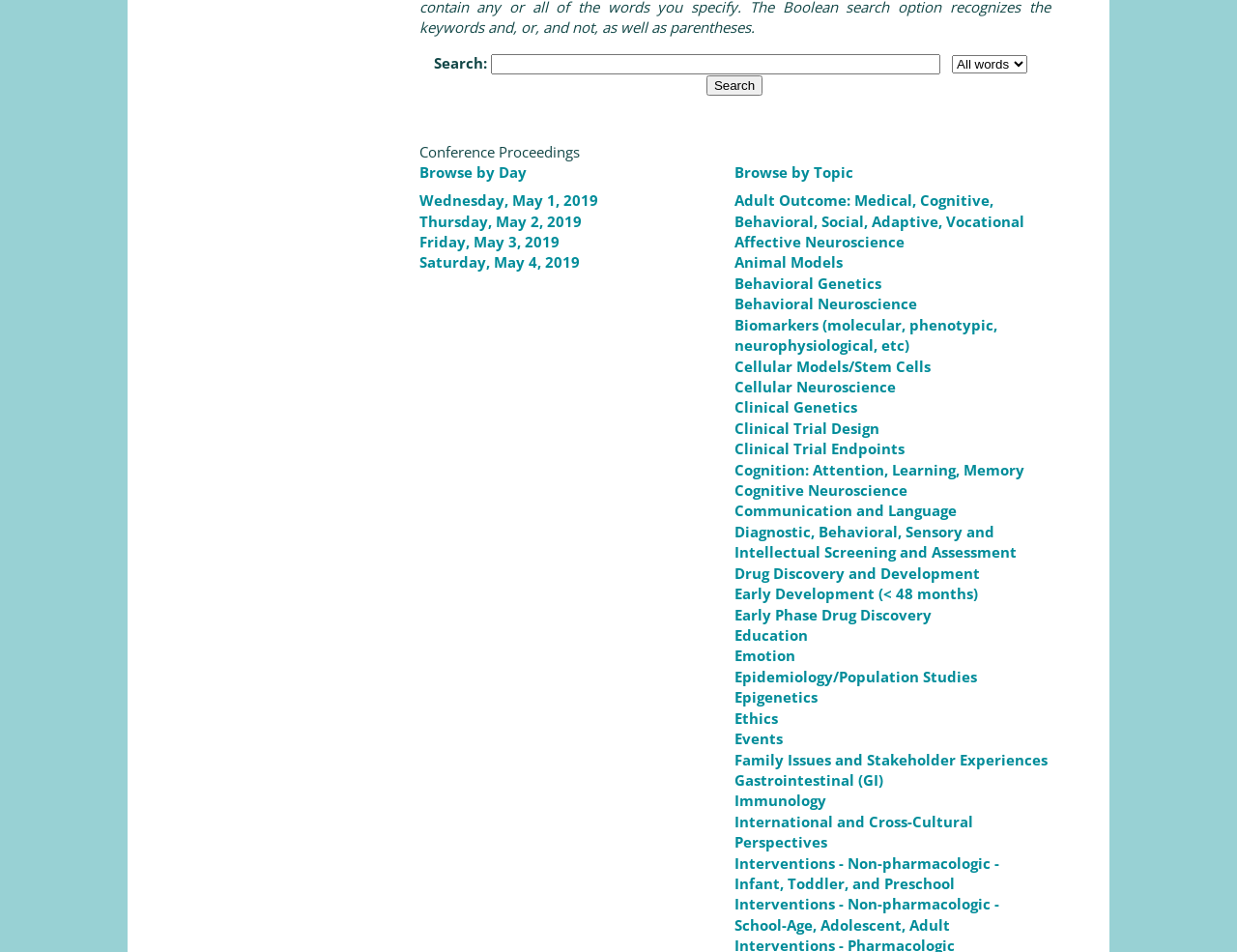From the webpage screenshot, identify the region described by Clinical Trial Endpoints. Provide the bounding box coordinates as (top-left x, top-left y, bottom-right x, bottom-right y), with each value being a floating point number between 0 and 1.

[0.594, 0.46, 0.731, 0.48]